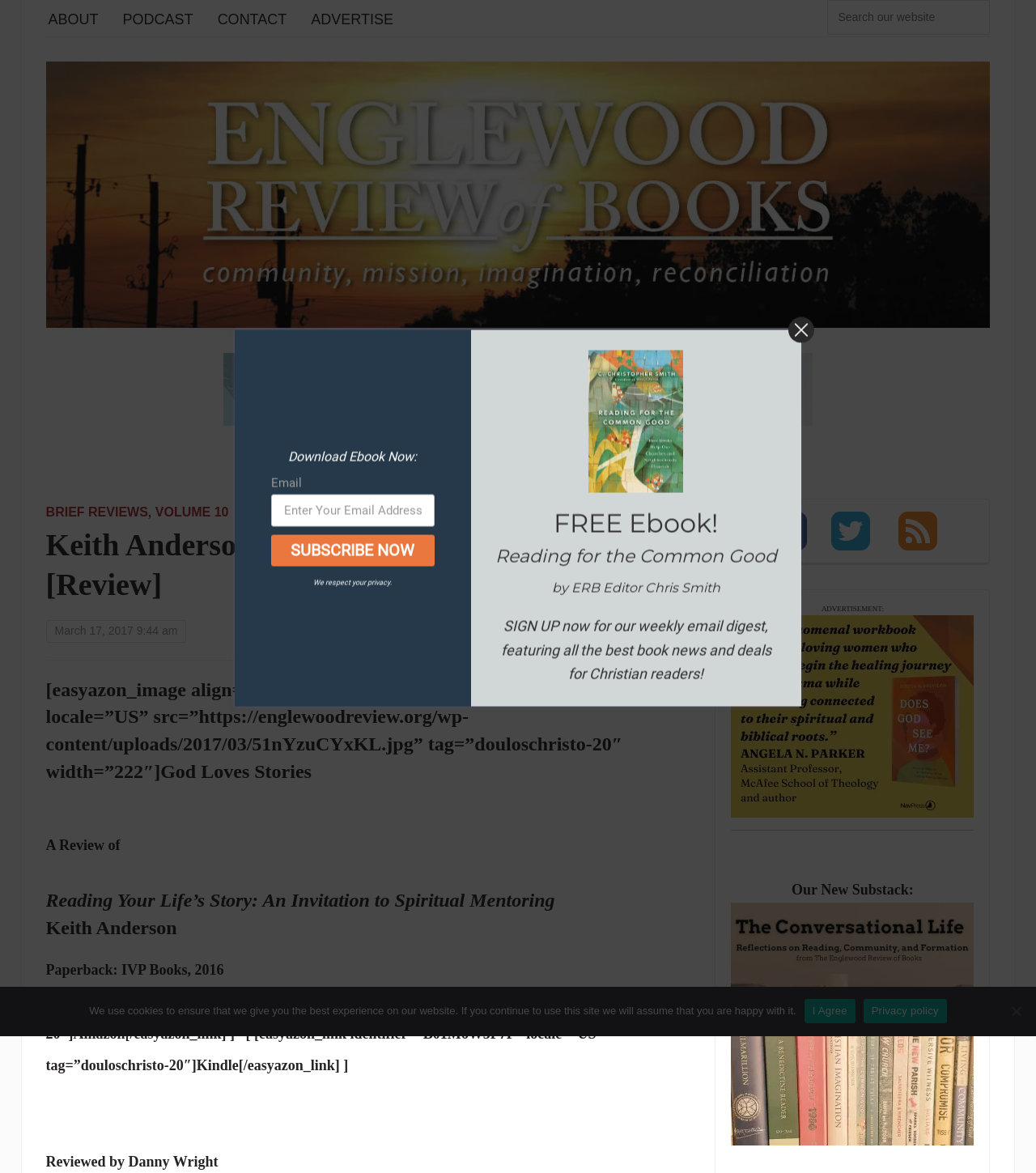Give a one-word or one-phrase response to the question:
Is the book part of a series?

No